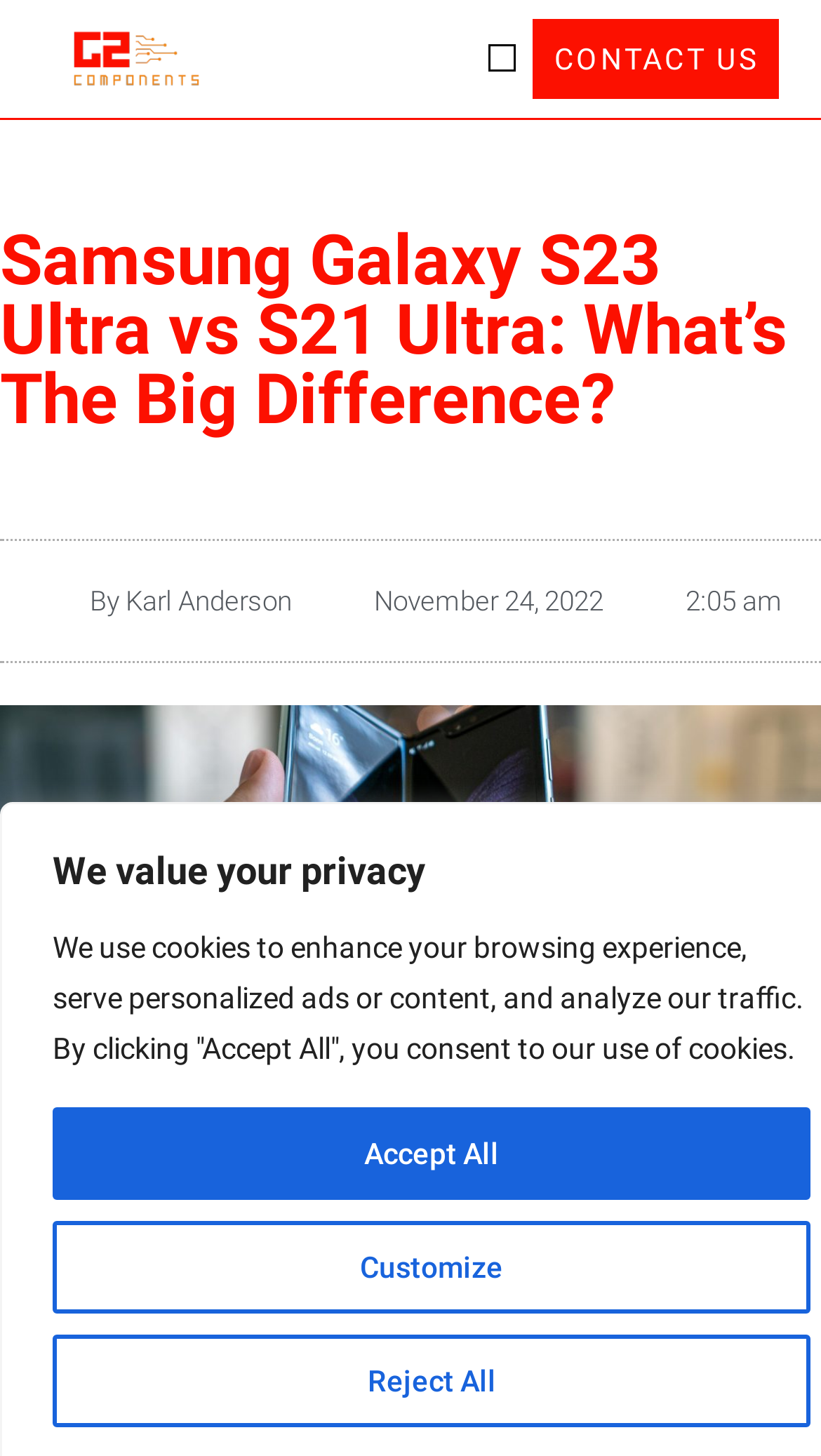Describe every aspect of the webpage in a detailed manner.

The webpage is a comparison article between Samsung Galaxy S23 Ultra and S21 Ultra. At the top left corner, there is a link to the website's main page. Below it, there is a menu toggle button. On the top right corner, there is a "CONTACT US" link.

The main title of the article, "Samsung Galaxy S23 Ultra vs S21 Ultra: What’s The Big Difference?", is prominently displayed in the middle of the top section of the page. Below the title, there is a byline with the author's name, "Karl Anderson", and the publication date, "November 24, 2022". 

To the right of the byline, there is a timestamp "2:05 am". A large image, "mika-baumeister-vI8_06RmSC0-unsplash (1)", takes up most of the top section of the page.

At the bottom of the page, there is a privacy notice section. It starts with a "We value your privacy" statement, followed by a longer text explaining the use of cookies. Below the text, there are three buttons: "Customize", "Reject All", and "Accept All".